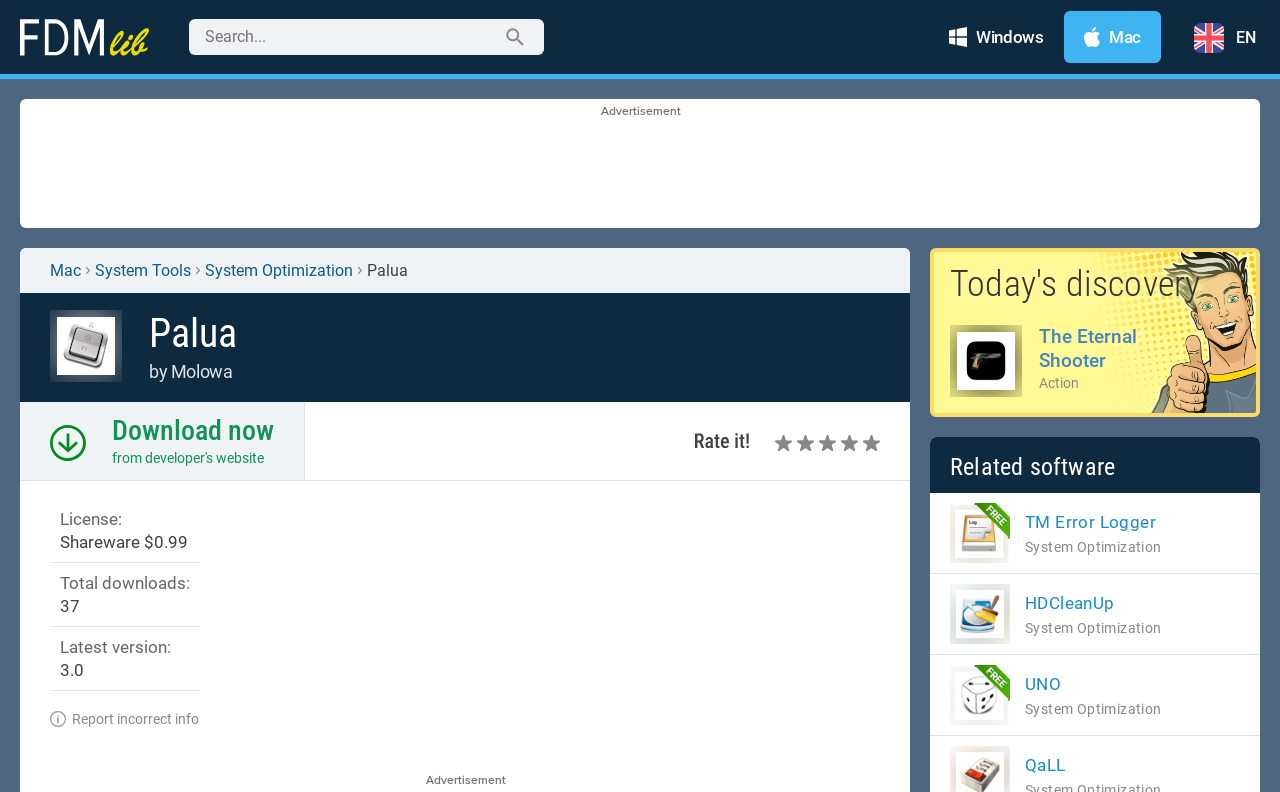Construct a comprehensive caption that outlines the webpage's structure and content.

This webpage is about downloading Palua, a software for Mac OS X that allows users to quickly switch the mode of their Function Keys on any Mac keyboard. 

At the top left, there is a link to "Free Download Manager Lib" accompanied by an image. Next to it, there is a search box with a "Search" button. 

On the top right, there are links to "Windows" and "Mac" operating systems, followed by a language selection option "EN". 

Below the top section, there is an advertisement iframe. 

On the left side, there are links to "Mac", "System Tools", and "System Optimization" categories. The Palua software is highlighted with an image and a heading. The developer's name, "Molowa", is mentioned below the heading. 

A "Download now" link is prominently displayed below the Palua heading. 

To the right of the Palua section, there are rating icons with numbers from 1 to 5. 

Below the Palua section, there is a table with details about the software, including its license type, total downloads, and latest version. 

At the bottom of the page, there is a link to report incorrect information. 

On the right side, there is a section with a "Today's discovery" title, featuring an action game called "The Eternal Shooter" with an image. Below it, there are links to related software, including "TM Error Logger", "HDCleanUp", and "UNO", each with an image.